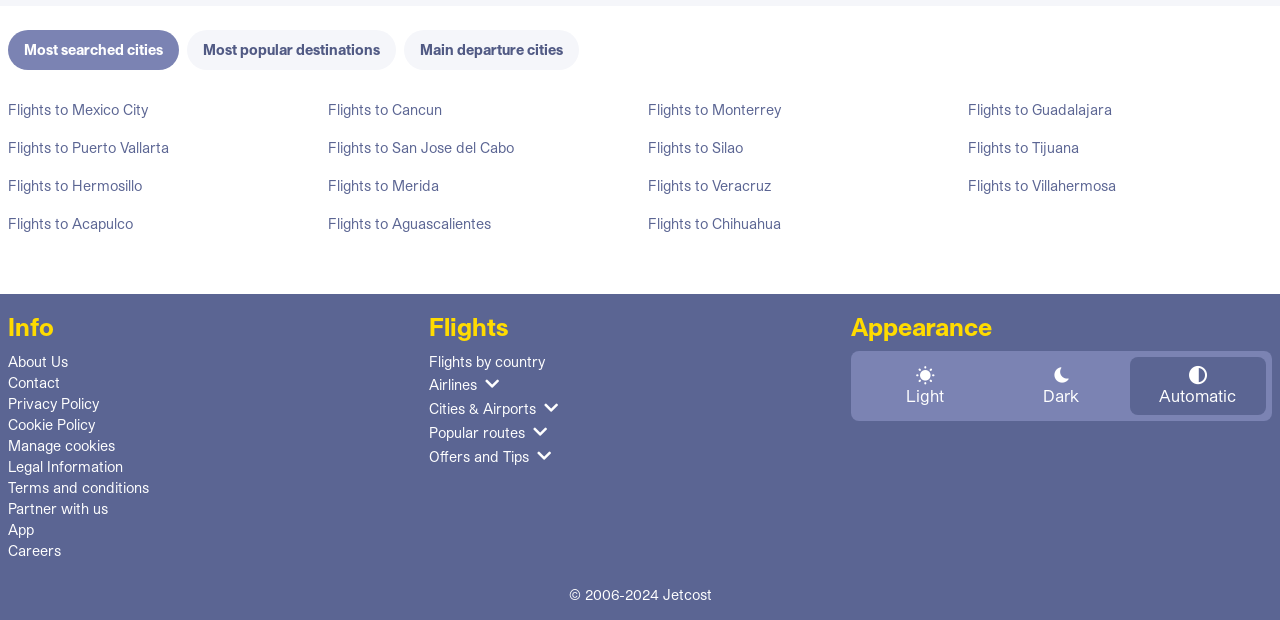Find the bounding box coordinates of the element I should click to carry out the following instruction: "Switch to dark mode".

[0.815, 0.623, 0.843, 0.653]